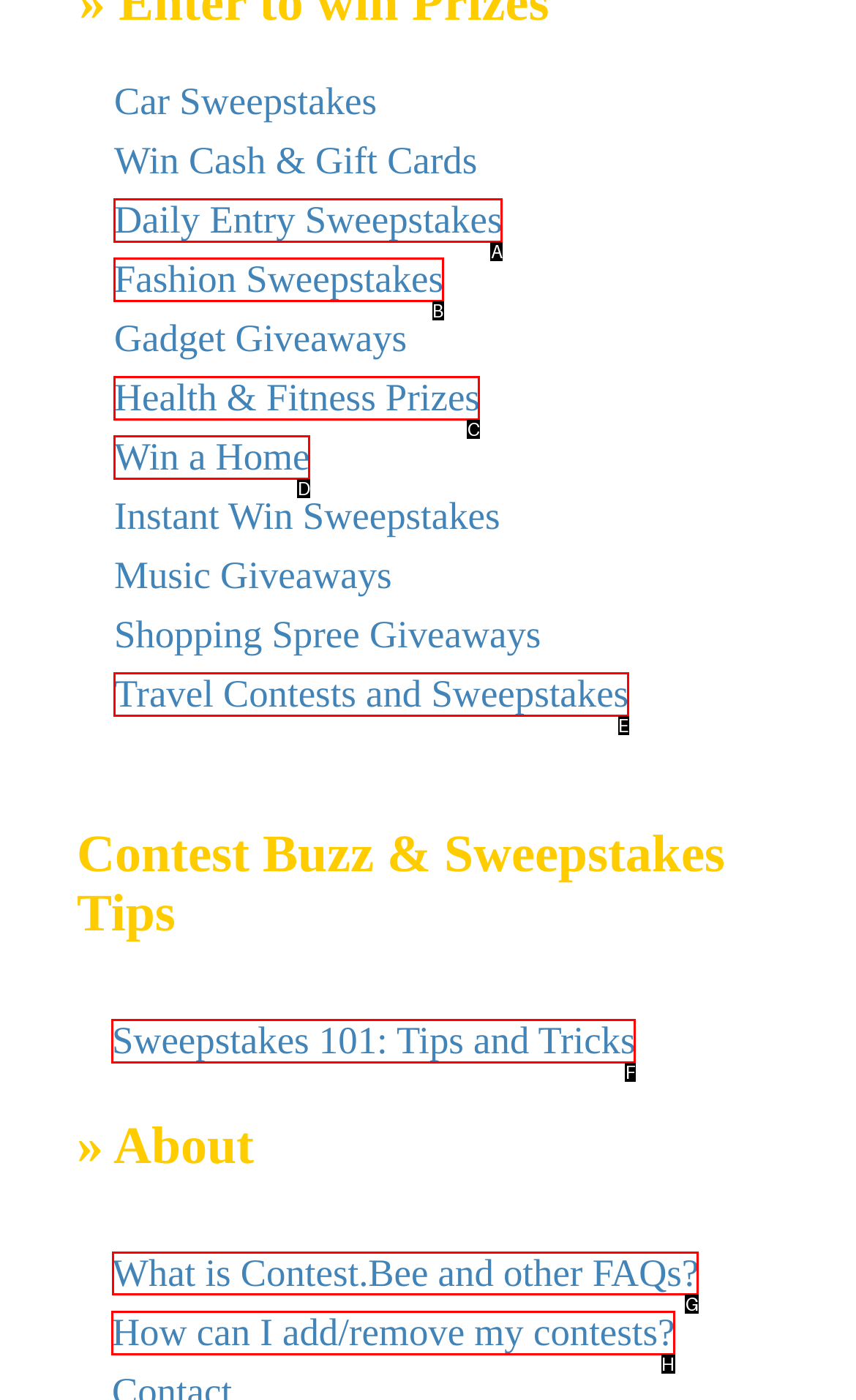Select the HTML element to finish the task: Read about What is Contest.Bee and other FAQs Reply with the letter of the correct option.

G